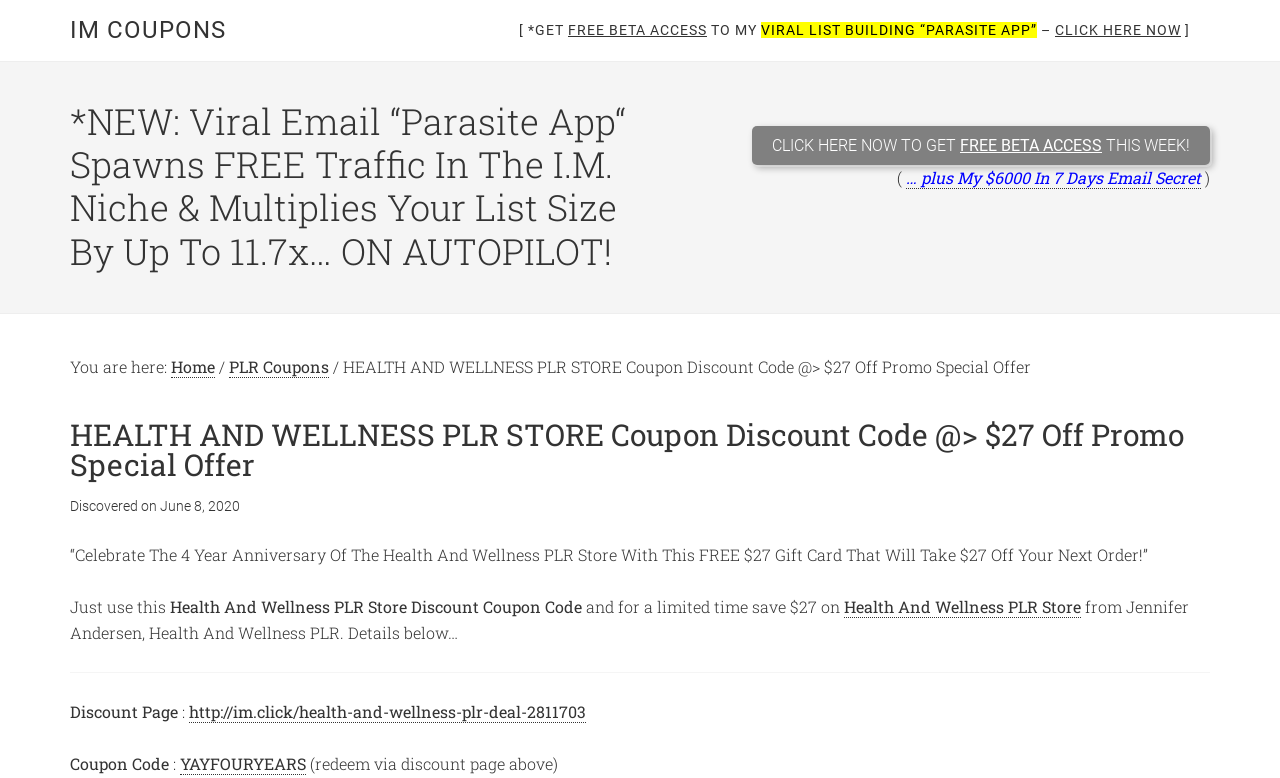Pinpoint the bounding box coordinates of the element you need to click to execute the following instruction: "Go to the discount page". The bounding box should be represented by four float numbers between 0 and 1, in the format [left, top, right, bottom].

[0.148, 0.9, 0.458, 0.929]